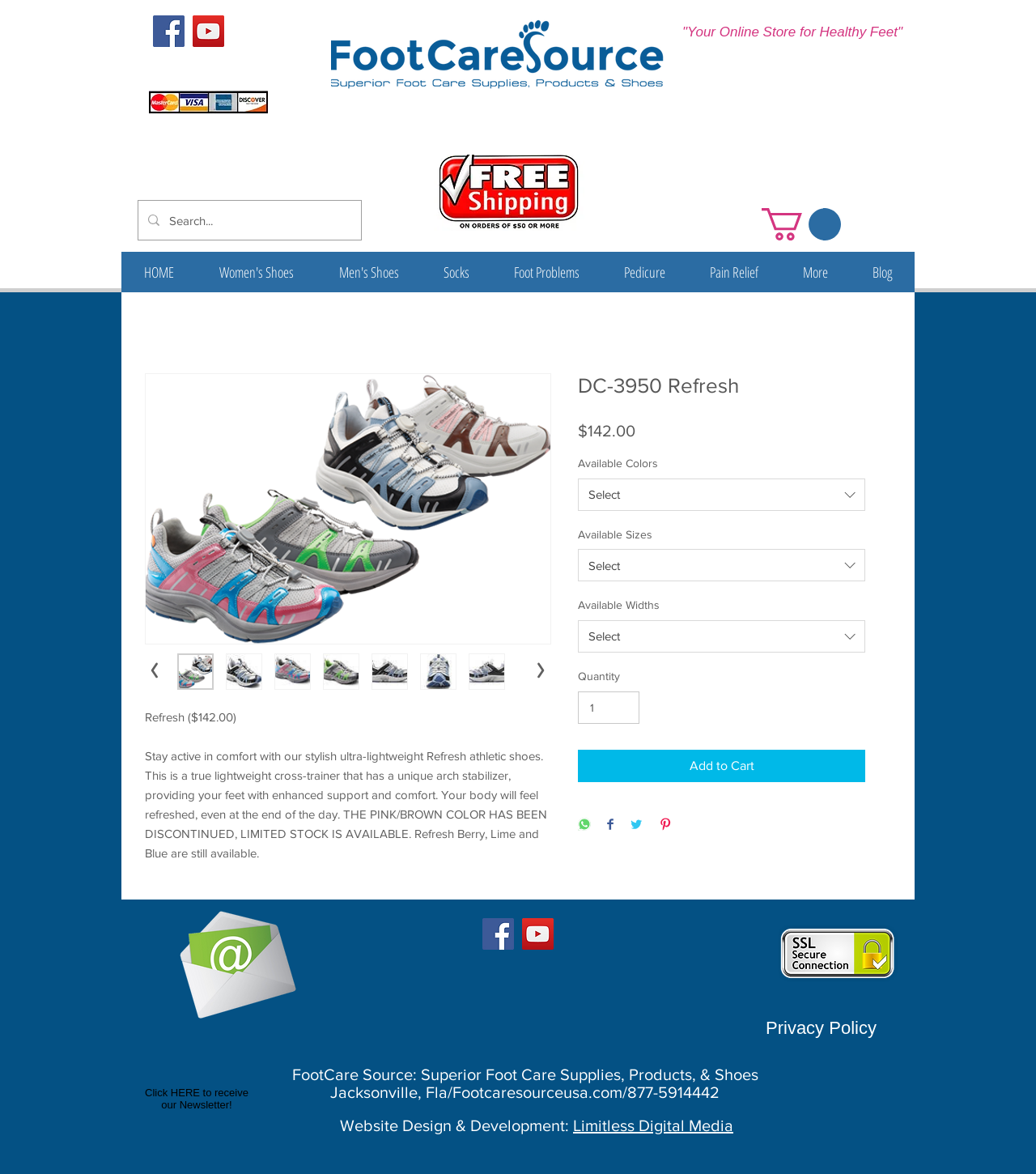Provide an in-depth caption for the webpage.

This webpage is an e-commerce page for a specific product, the "DC-3950 Refresh" athletic shoes. At the top of the page, there is a social bar with links to Facebook and YouTube social icons, followed by the FootCare Source logo. Below the logo, there is a search bar with a magnifying glass icon.

On the left side of the page, there is a navigation menu with links to various categories, including "HOME", "Women's Shoes", "Men's Shoes", "Socks", "Foot Problems", "Pedicure", "Pain Relief", "More", and "Blog".

The main content of the page is dedicated to the product description. There is a large image of the "DC-3950 Refresh" shoes, accompanied by a brief description and pricing information ($142.00). The description highlights the features of the shoes, including their lightweight design, arch stabilizer, and comfort.

Below the product description, there are several buttons for selecting available colors, sizes, and widths. There is also a quantity selector and an "Add to Cart" button. Additionally, there are social sharing buttons for WhatsApp, Facebook, Twitter, and Pinterest.

At the bottom of the page, there is a link to an unknown destination.